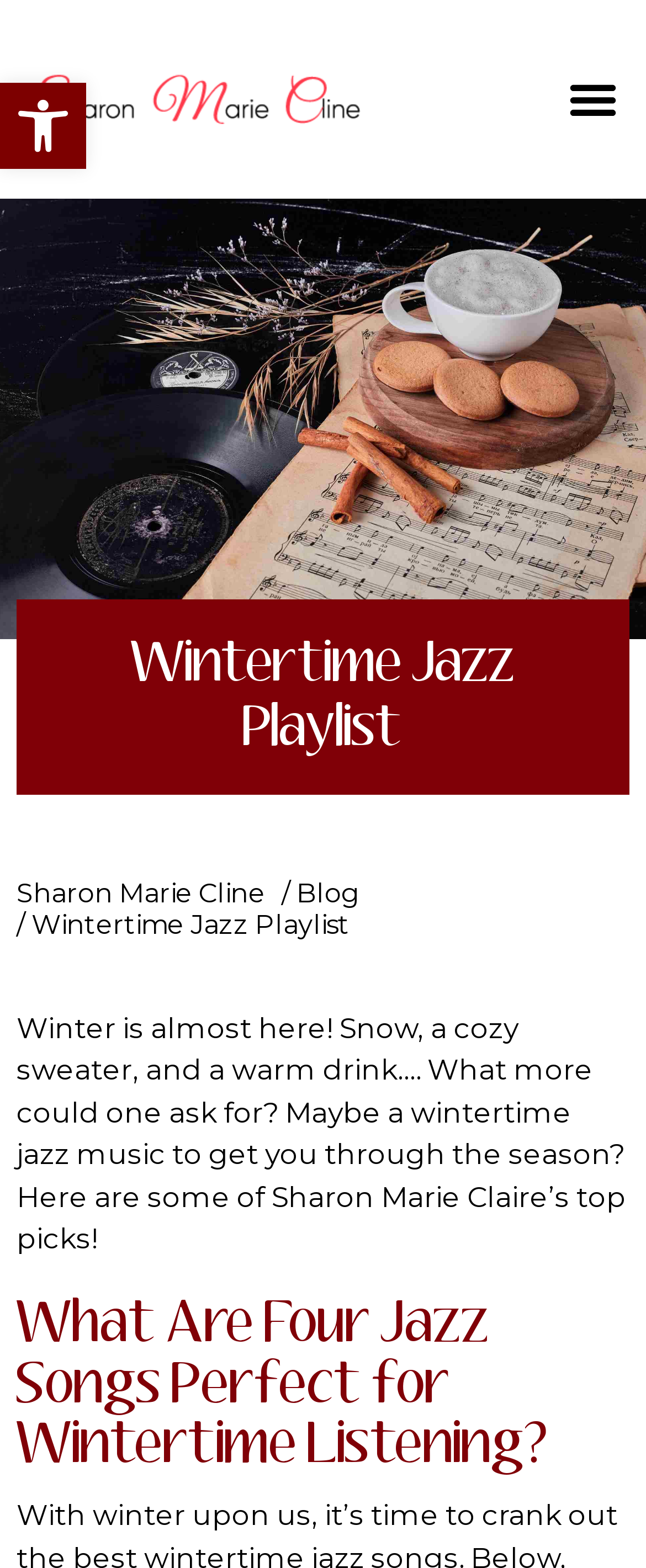Is there a menu toggle button?
Look at the image and respond with a single word or a short phrase.

Yes